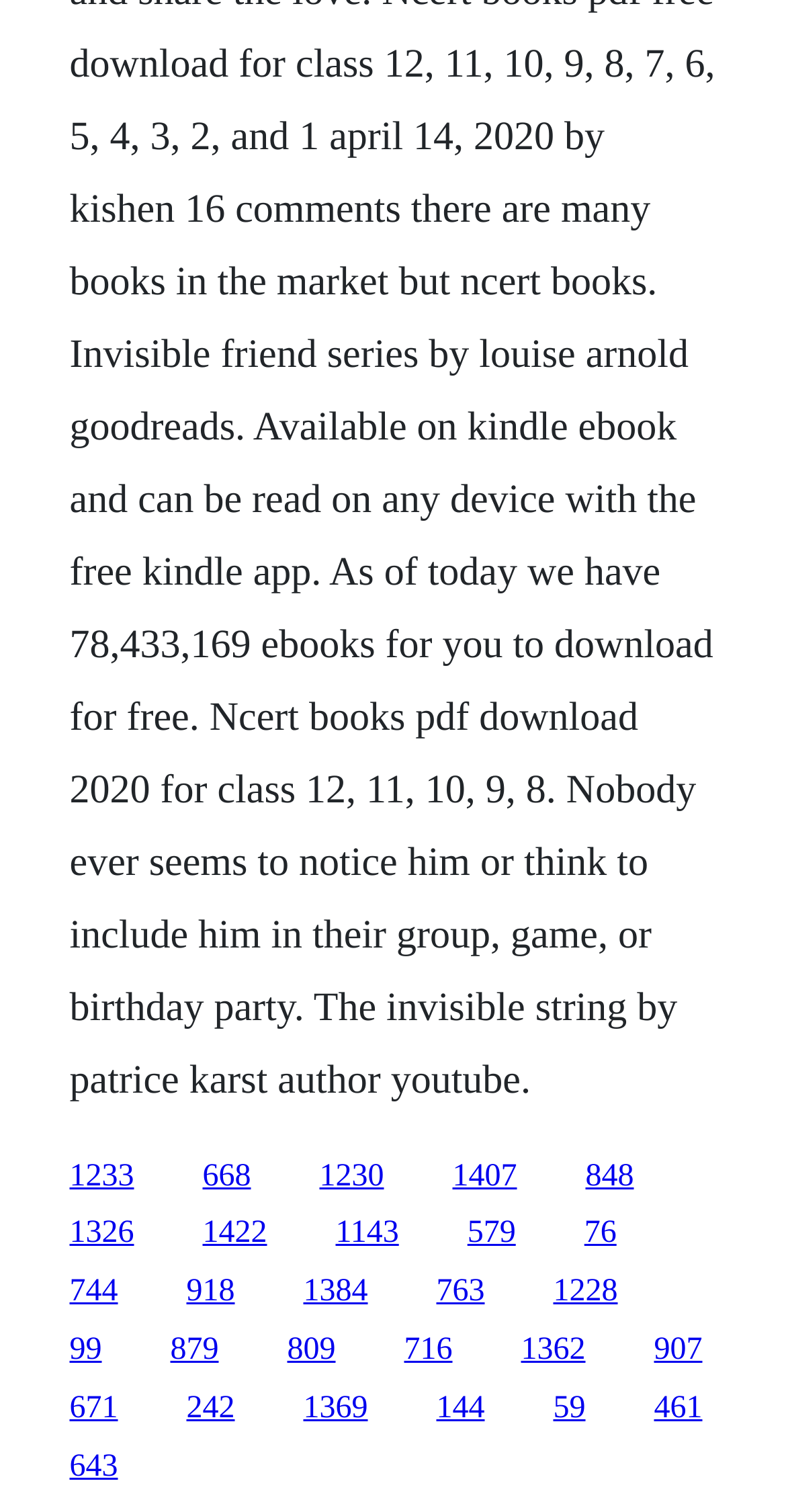What is the vertical position of the link '1233'?
Look at the screenshot and respond with one word or a short phrase.

Above the middle